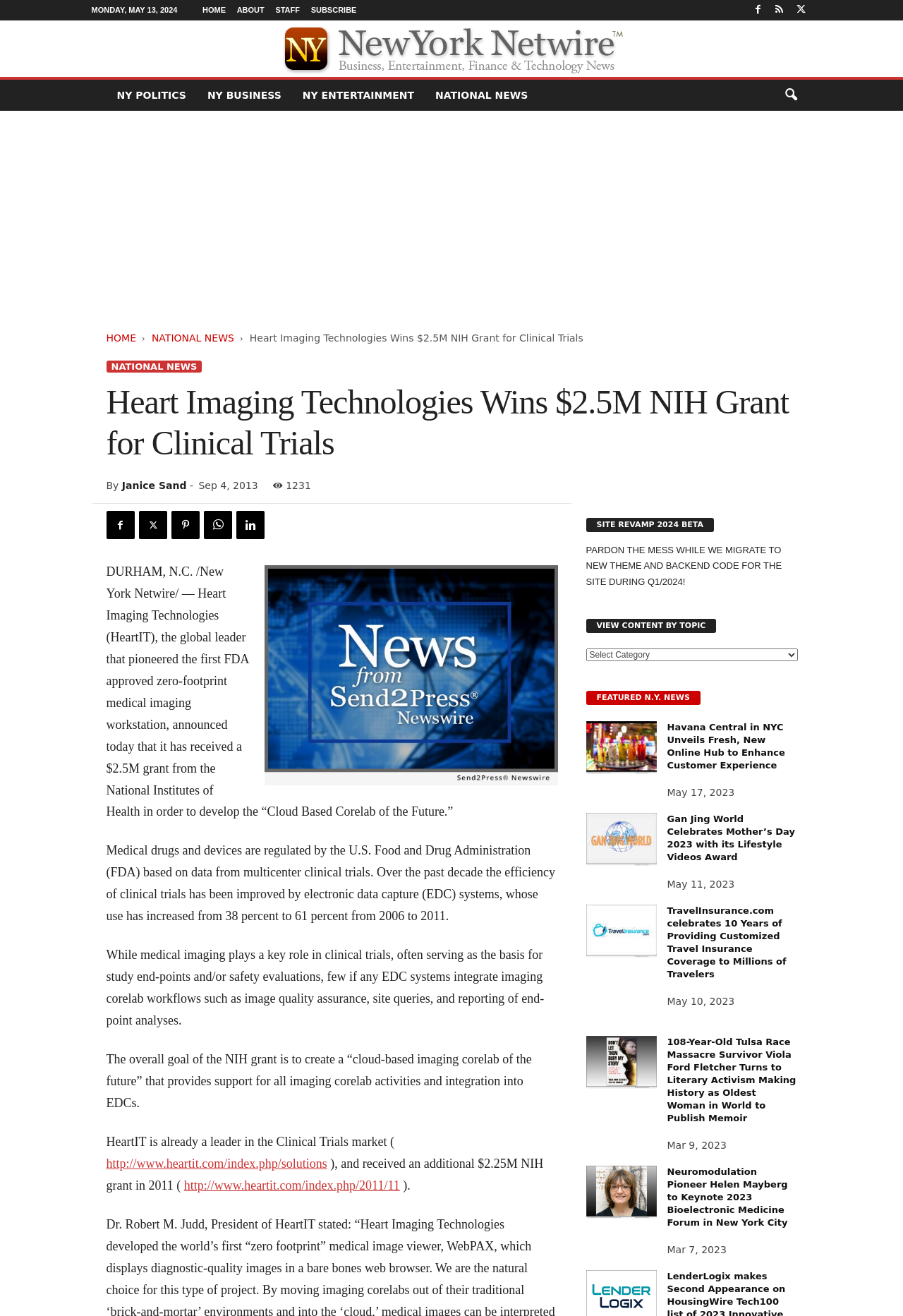Give a one-word or phrase response to the following question: How many social media links are there?

5